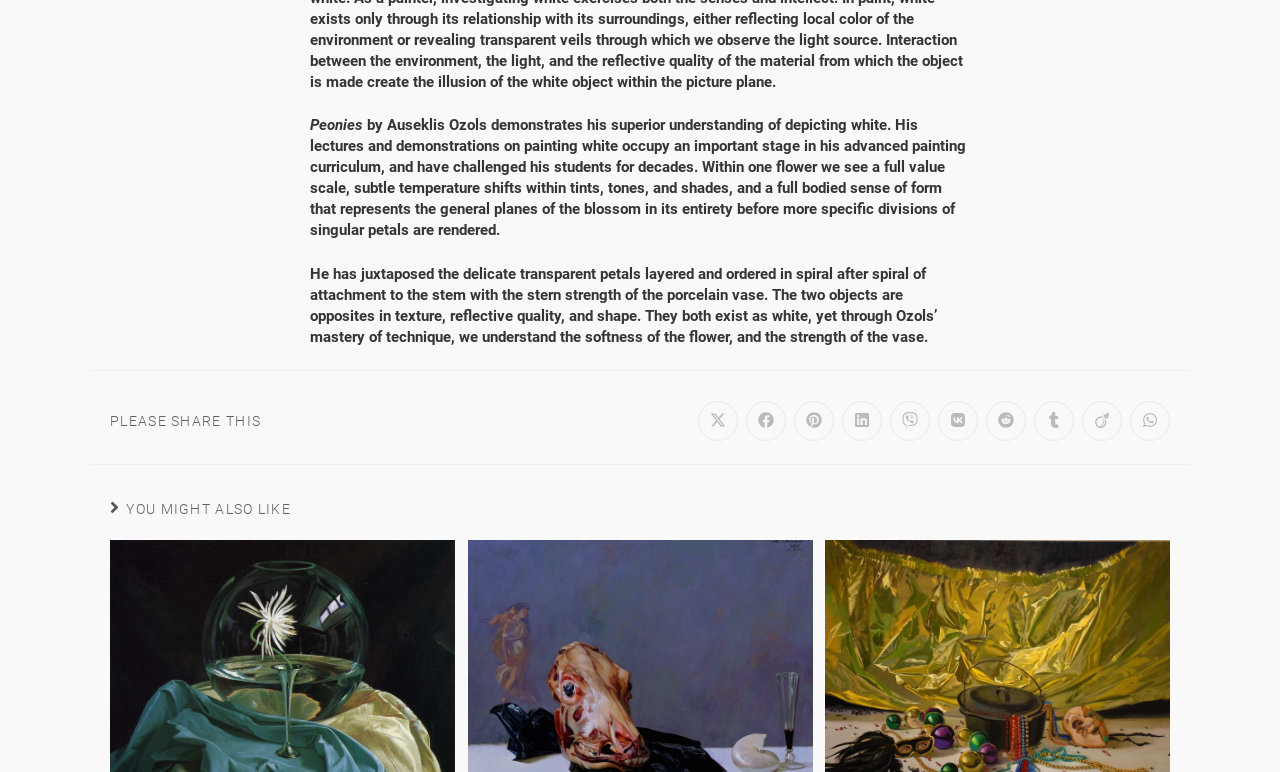Extract the bounding box coordinates for the HTML element that matches this description: "Opens in a new window". The coordinates should be four float numbers between 0 and 1, i.e., [left, top, right, bottom].

[0.808, 0.52, 0.839, 0.572]